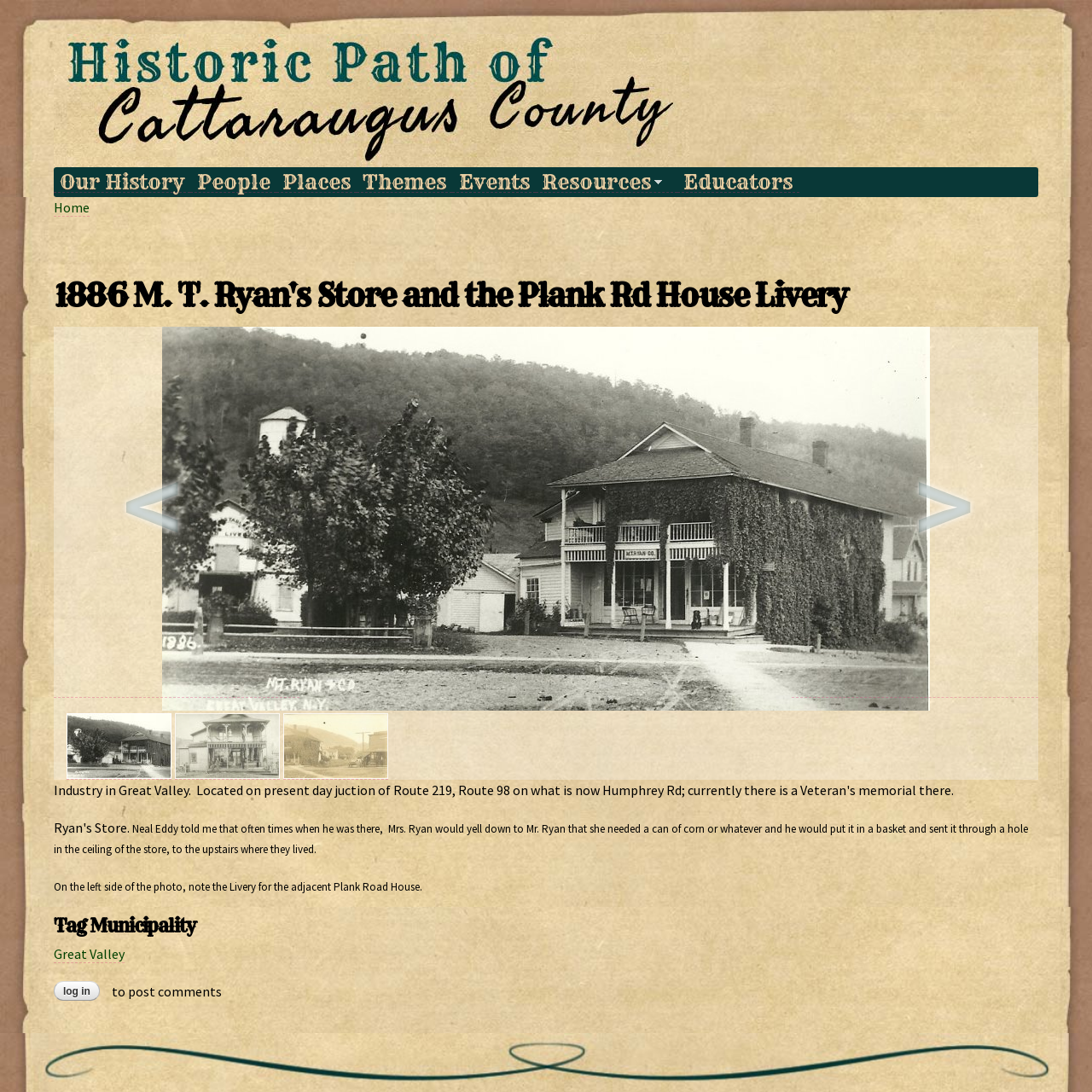Provide a short answer to the following question with just one word or phrase: What is the purpose of the hole in the ceiling of the store?

To send items to Mrs. Ryan